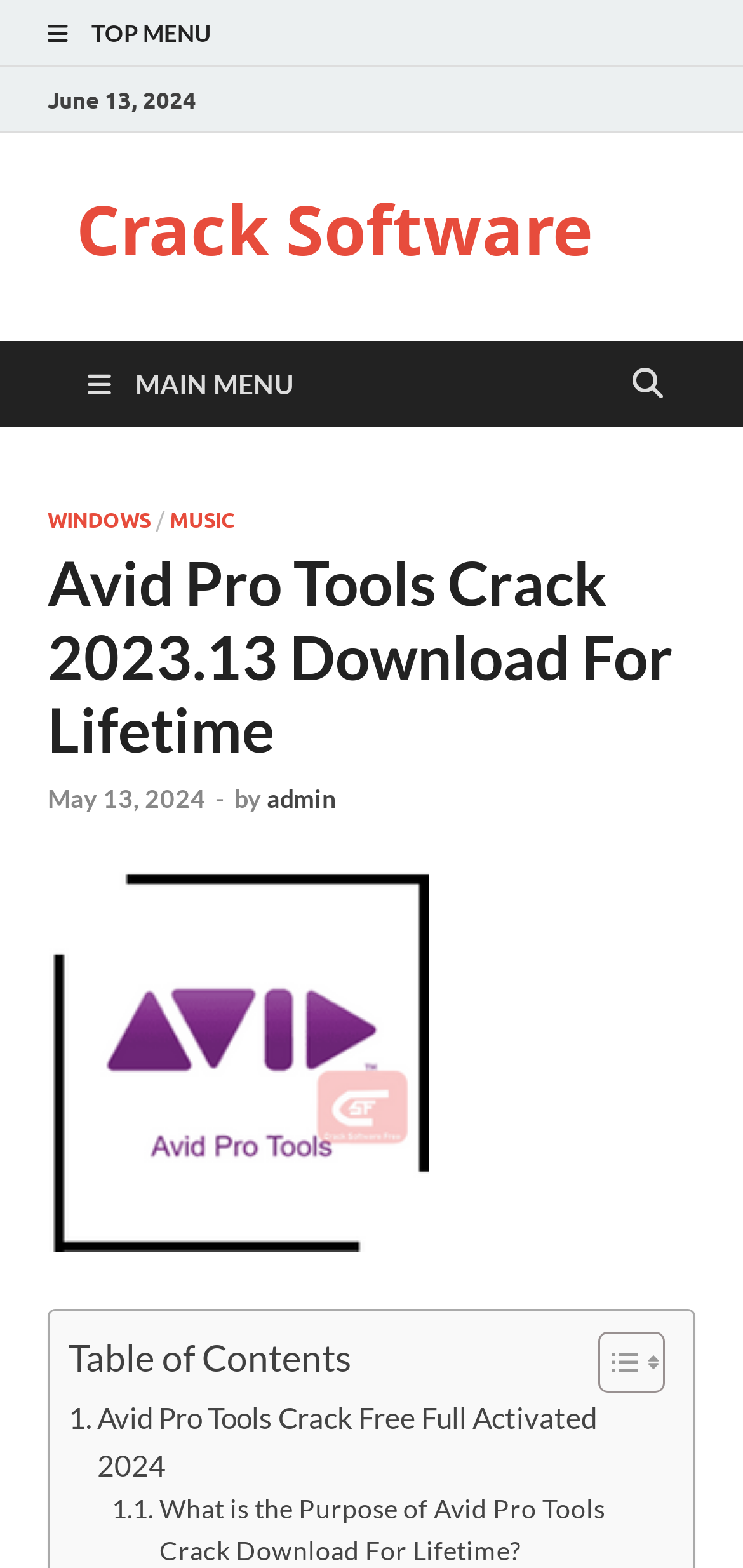Please reply with a single word or brief phrase to the question: 
What are the main categories listed on the webpage?

WINDOWS, MUSIC